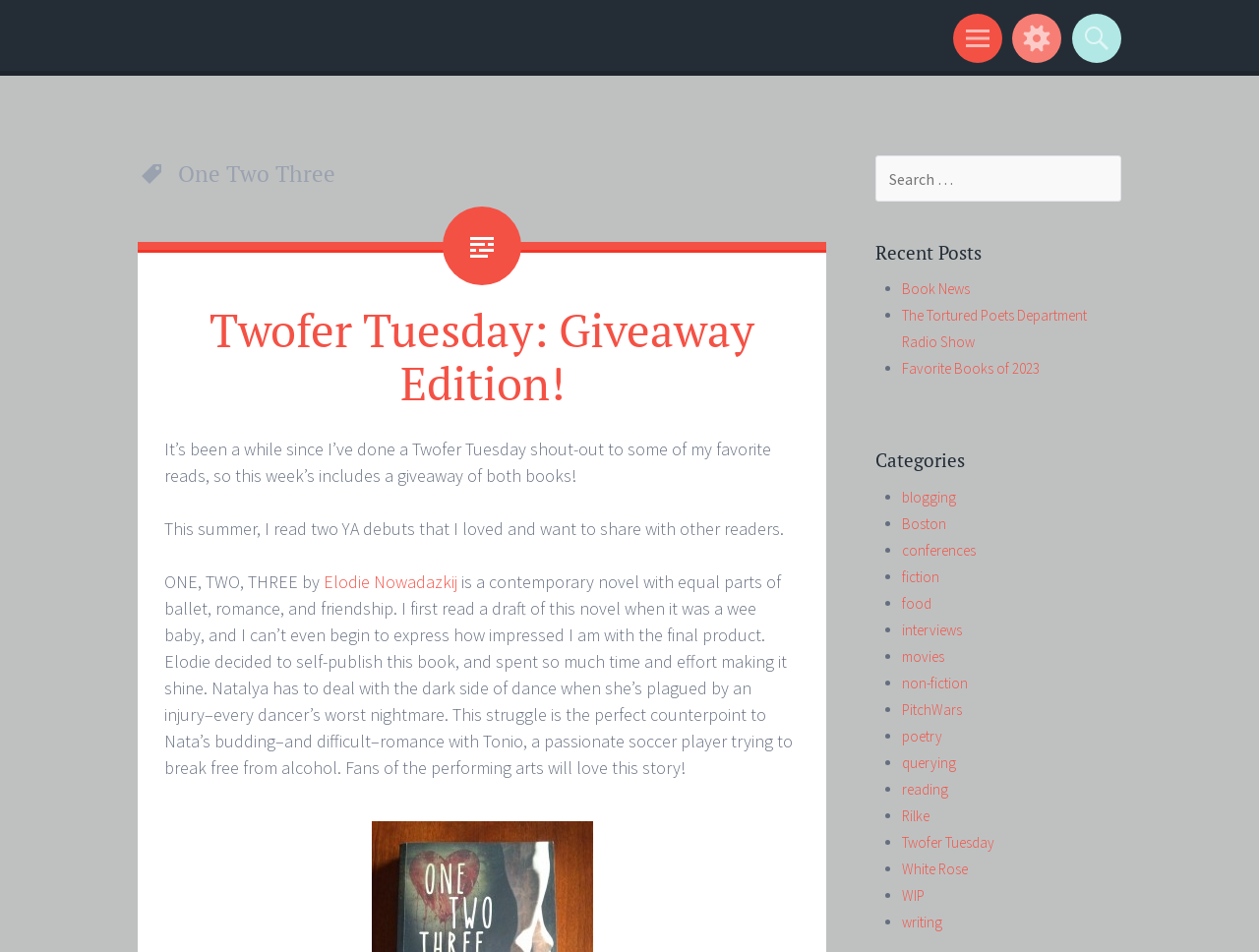What is the name of the book mentioned in the recent post?
Carefully examine the image and provide a detailed answer to the question.

The name of the book mentioned in the recent post can be found in the text of the post, which reads 'ONE, TWO, THREE by Elodie Nowadazkij'. This suggests that the book mentioned is titled 'ONE, TWO, THREE'.